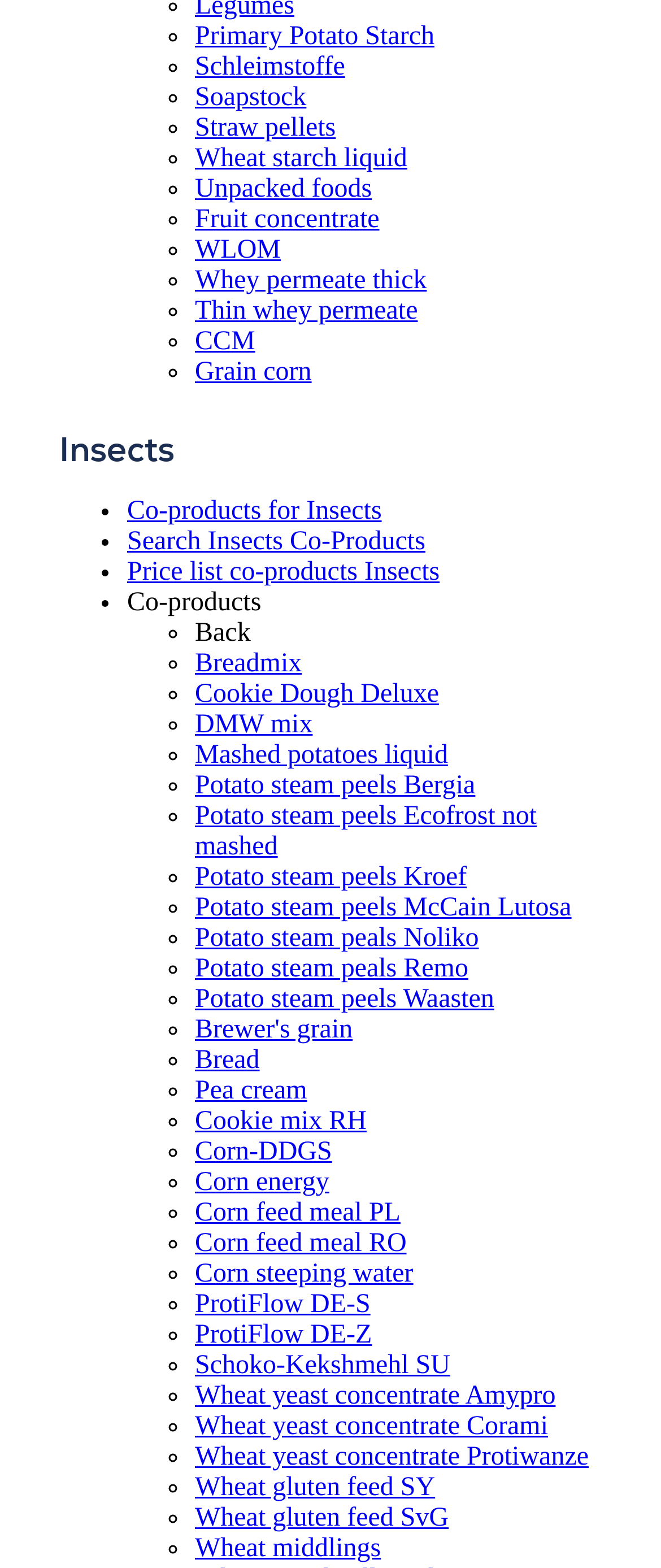What is the first item in the list of co-products that starts with 'P'?
Using the image, respond with a single word or phrase.

Pea cream